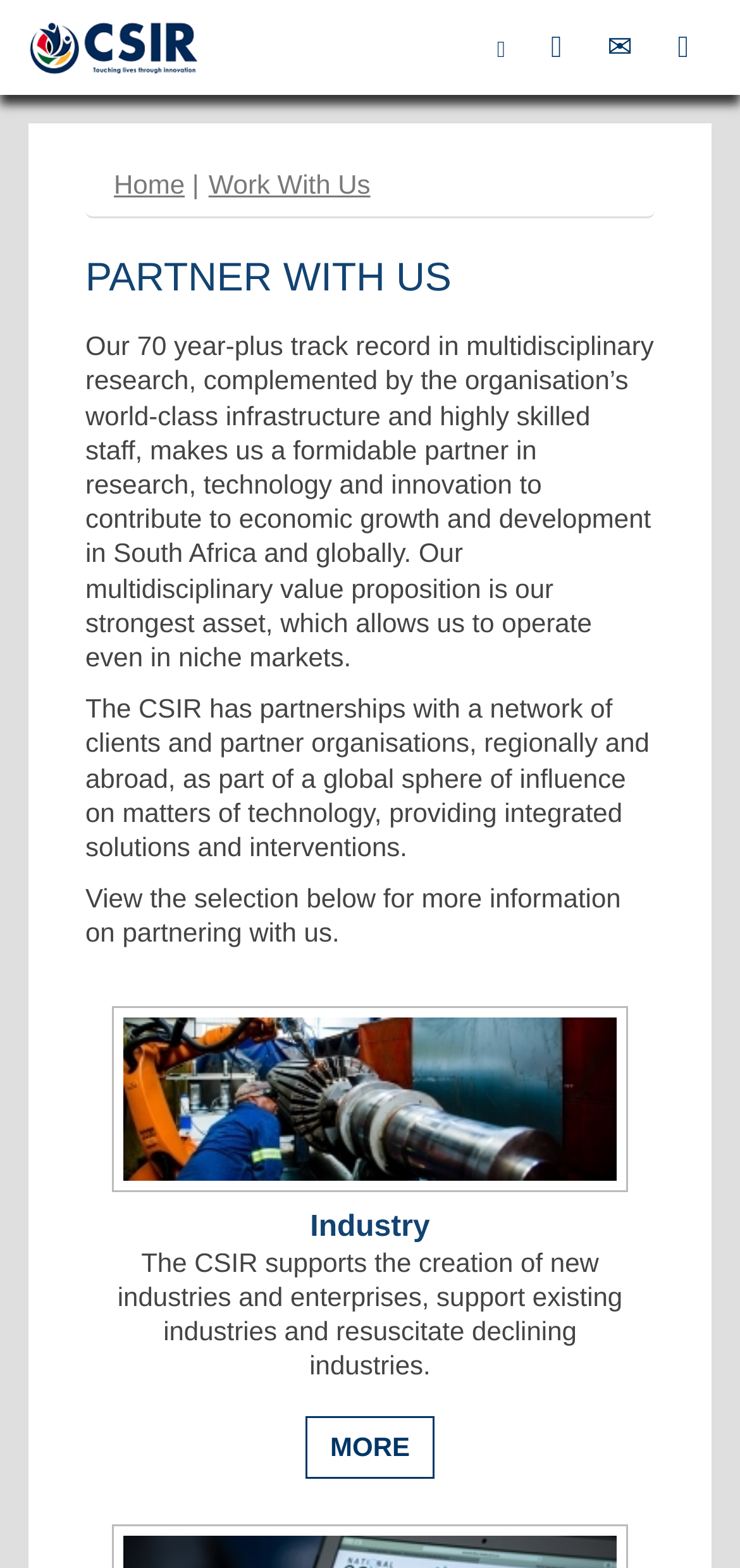Find the bounding box coordinates of the clickable region needed to perform the following instruction: "Click the link to Tak Berkategori". The coordinates should be provided as four float numbers between 0 and 1, i.e., [left, top, right, bottom].

None